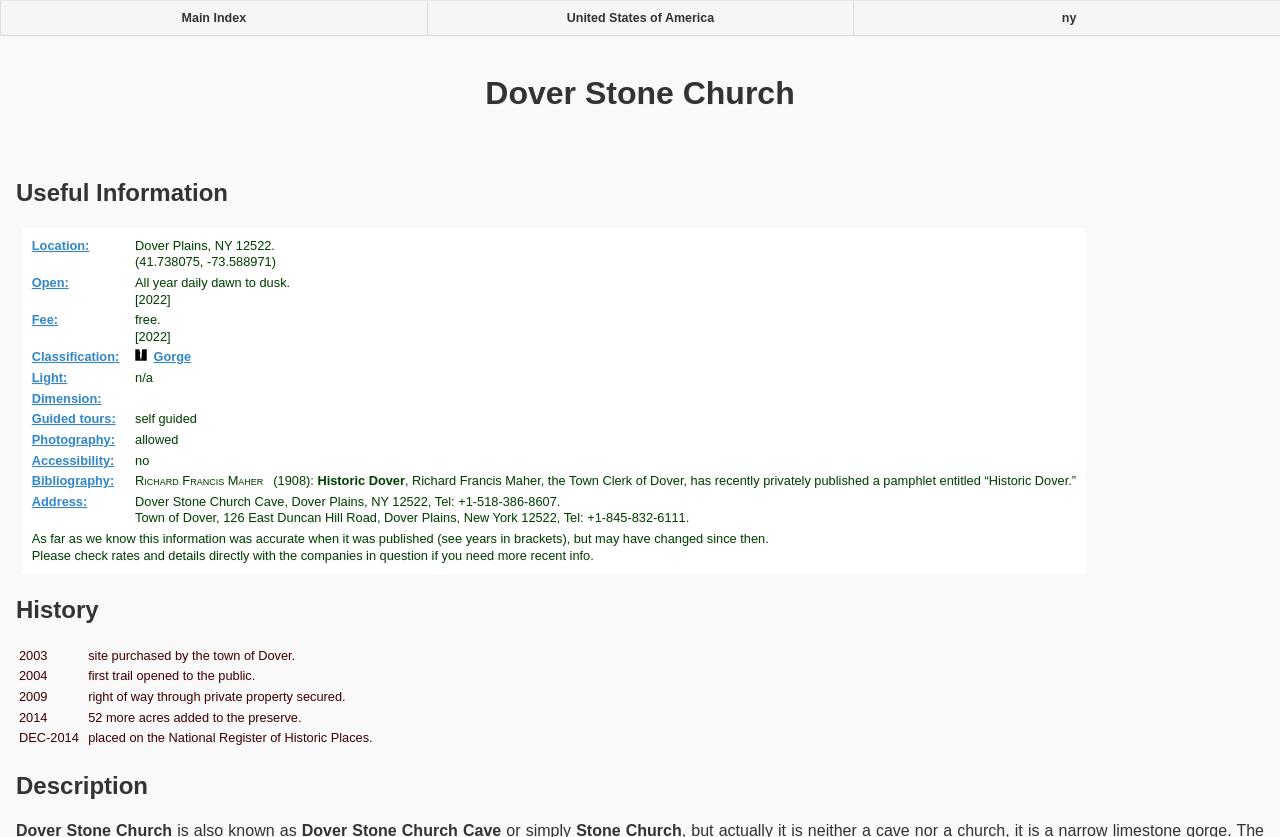Is photography allowed at Dover Stone Church?
Based on the image, answer the question with as much detail as possible.

I found the answer by looking at the 'Photography' section under 'Useful Information', which indicates that photography is allowed.